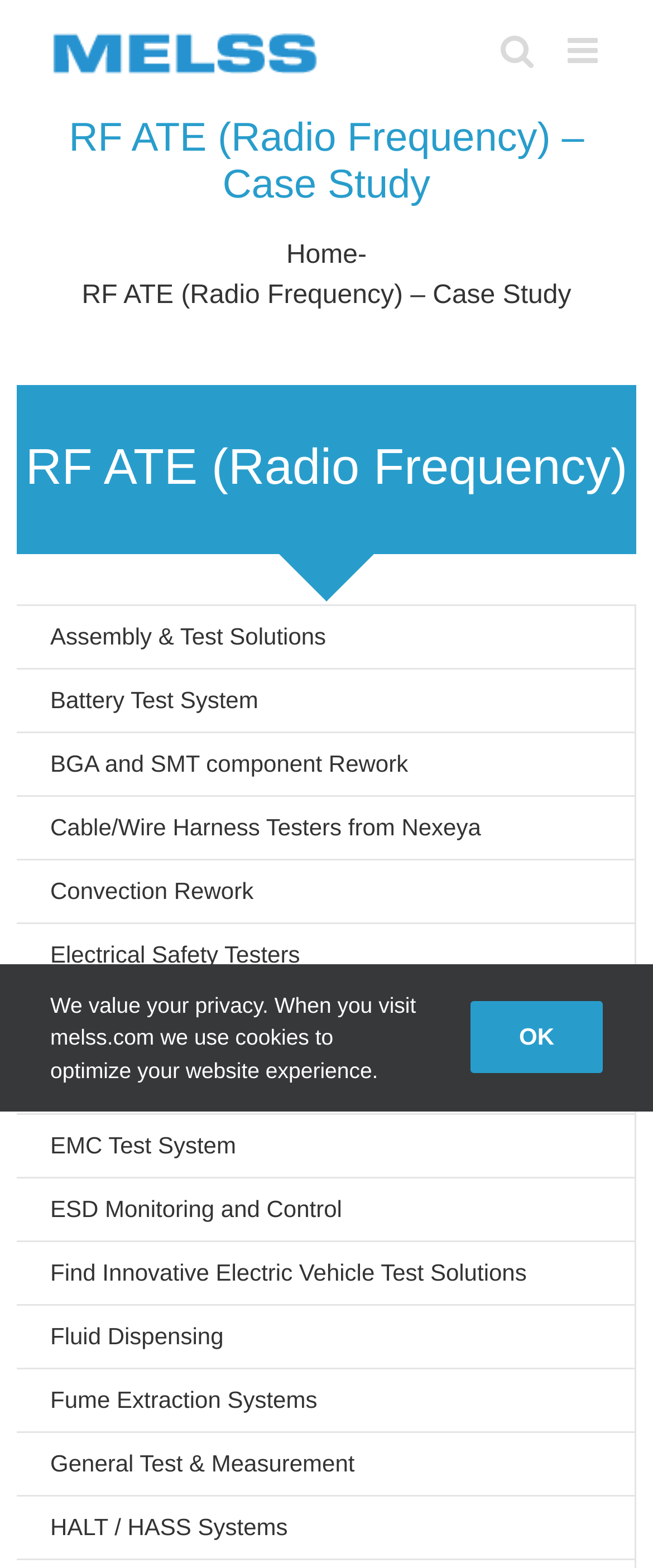Determine the bounding box coordinates of the clickable area required to perform the following instruction: "Go to Home page". The coordinates should be represented as four float numbers between 0 and 1: [left, top, right, bottom].

[0.438, 0.154, 0.548, 0.172]